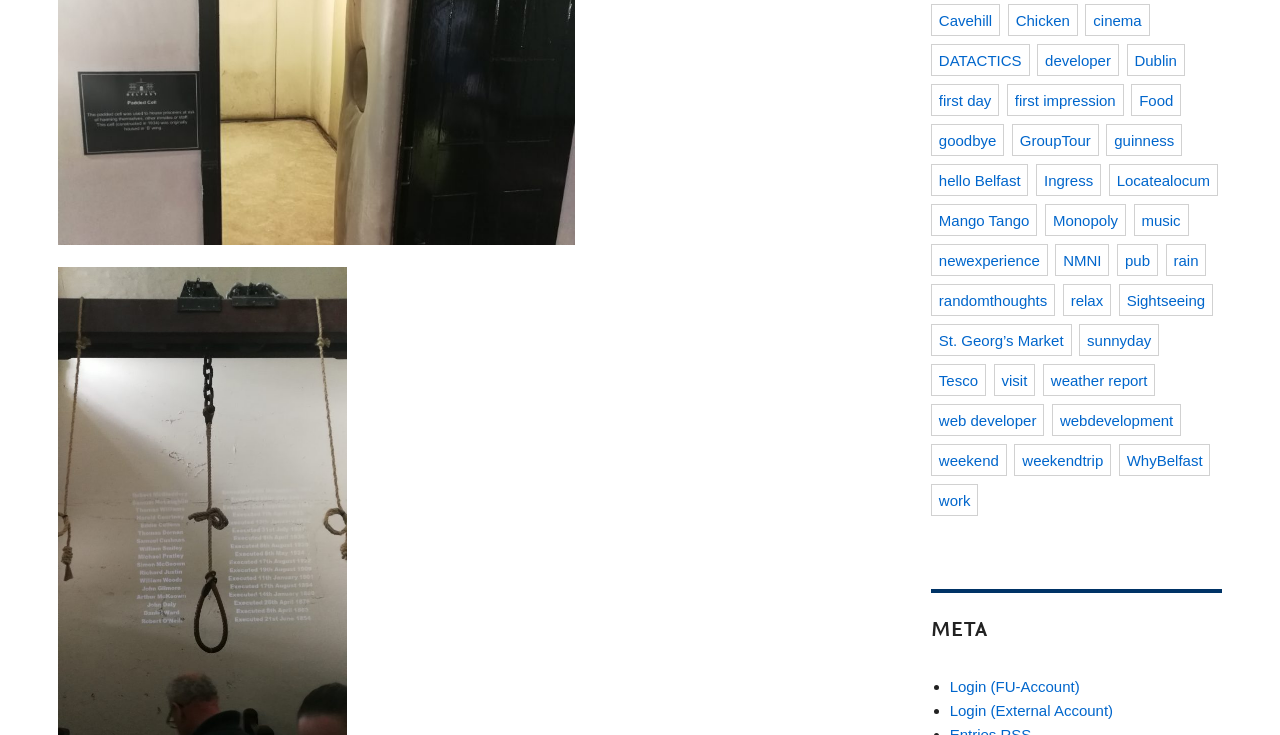Please identify the bounding box coordinates of the element's region that I should click in order to complete the following instruction: "Login with an external account". The bounding box coordinates consist of four float numbers between 0 and 1, i.e., [left, top, right, bottom].

[0.742, 0.955, 0.87, 0.978]